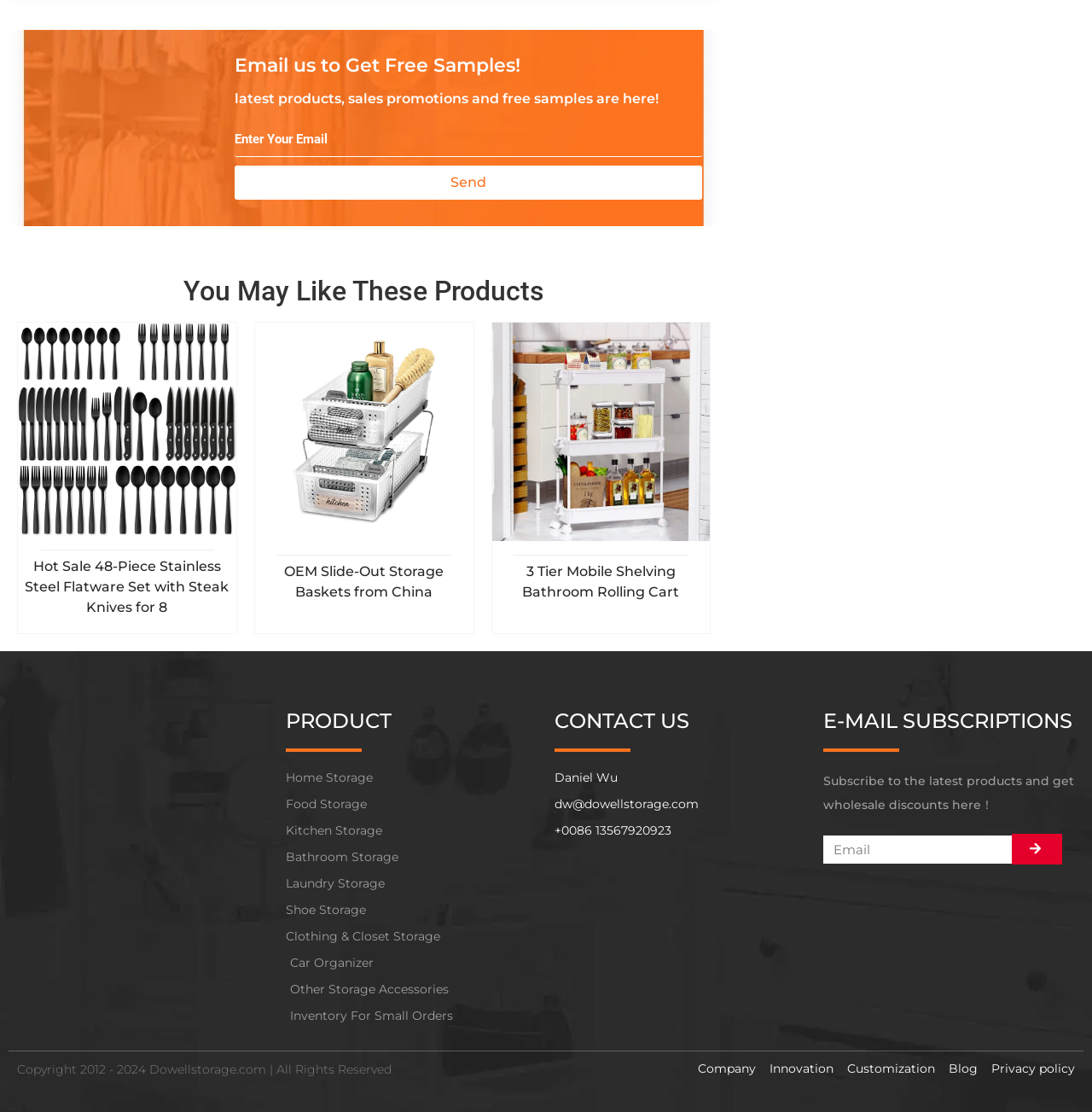Provide a short answer using a single word or phrase for the following question: 
Who is the contact person for Dowell Storage?

Daniel Wu